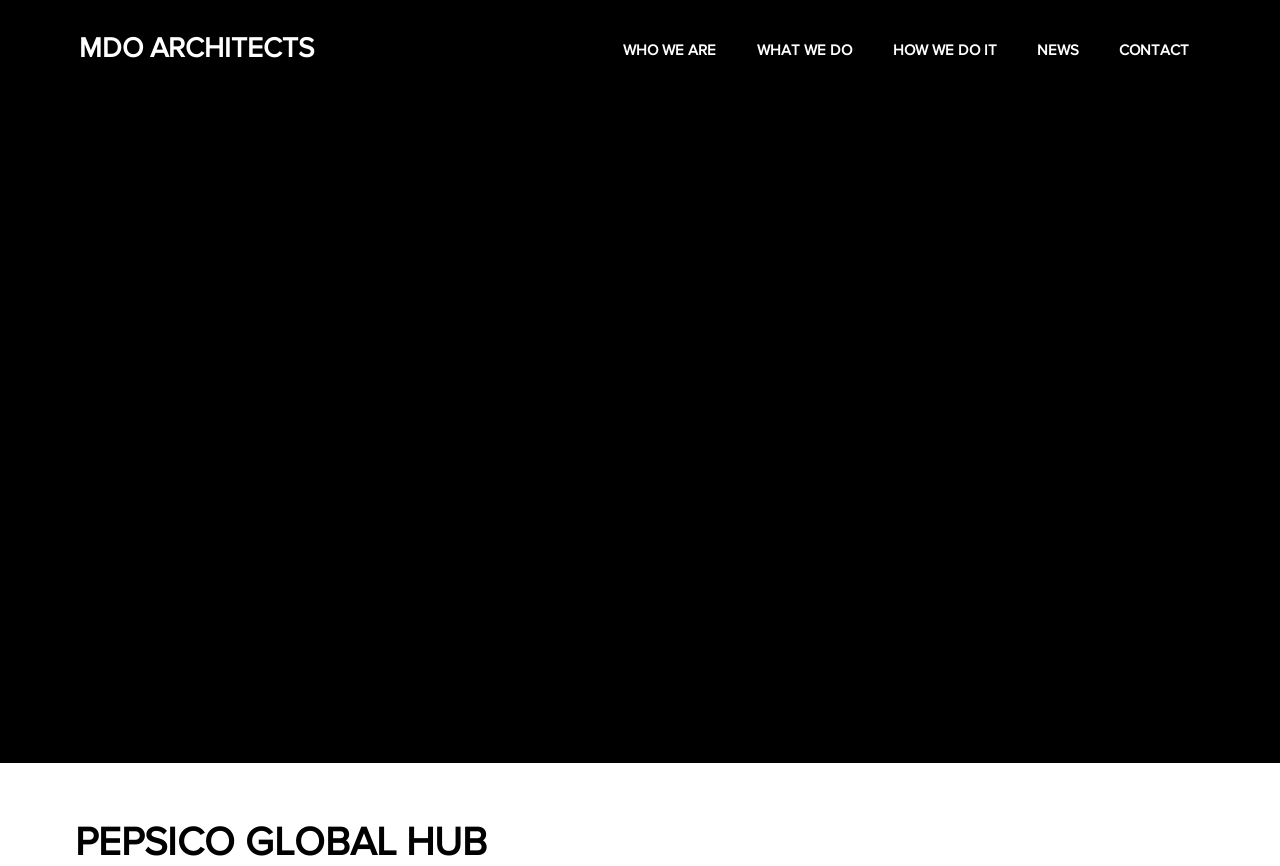Please give a one-word or short phrase response to the following question: 
How many navigation links are there?

5